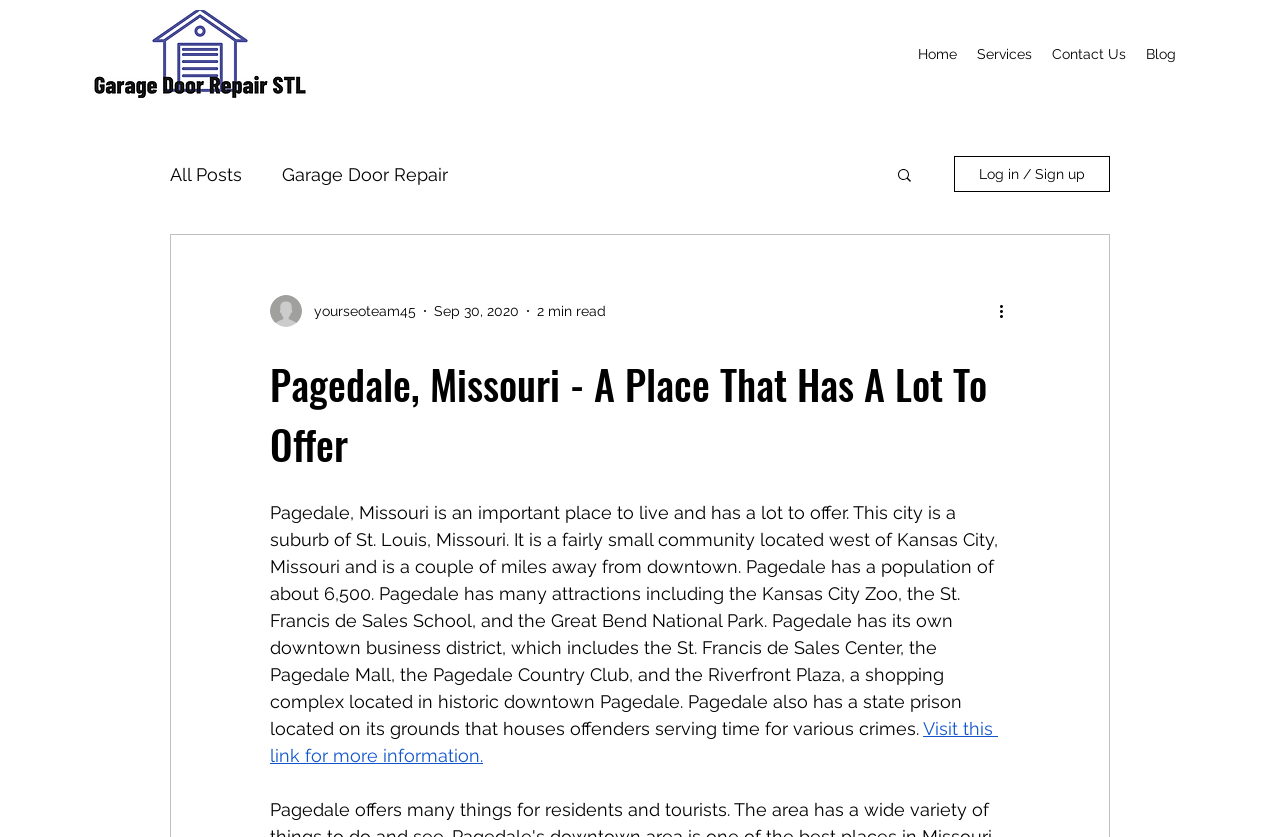Provide a single word or phrase answer to the question: 
How many miles is Pagedale away from downtown?

a couple of miles